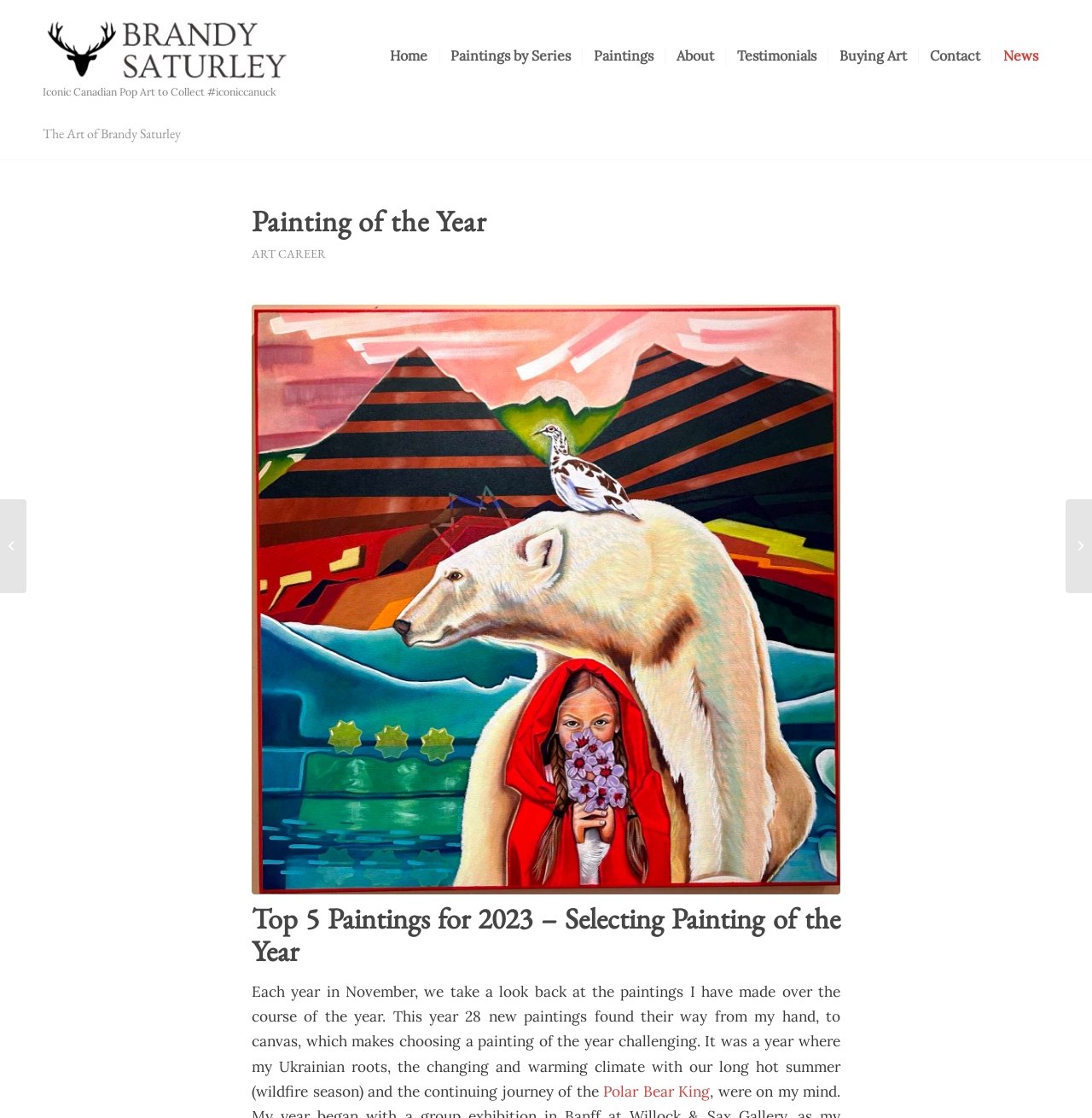Provide your answer in a single word or phrase: 
How many images are there on the page?

3